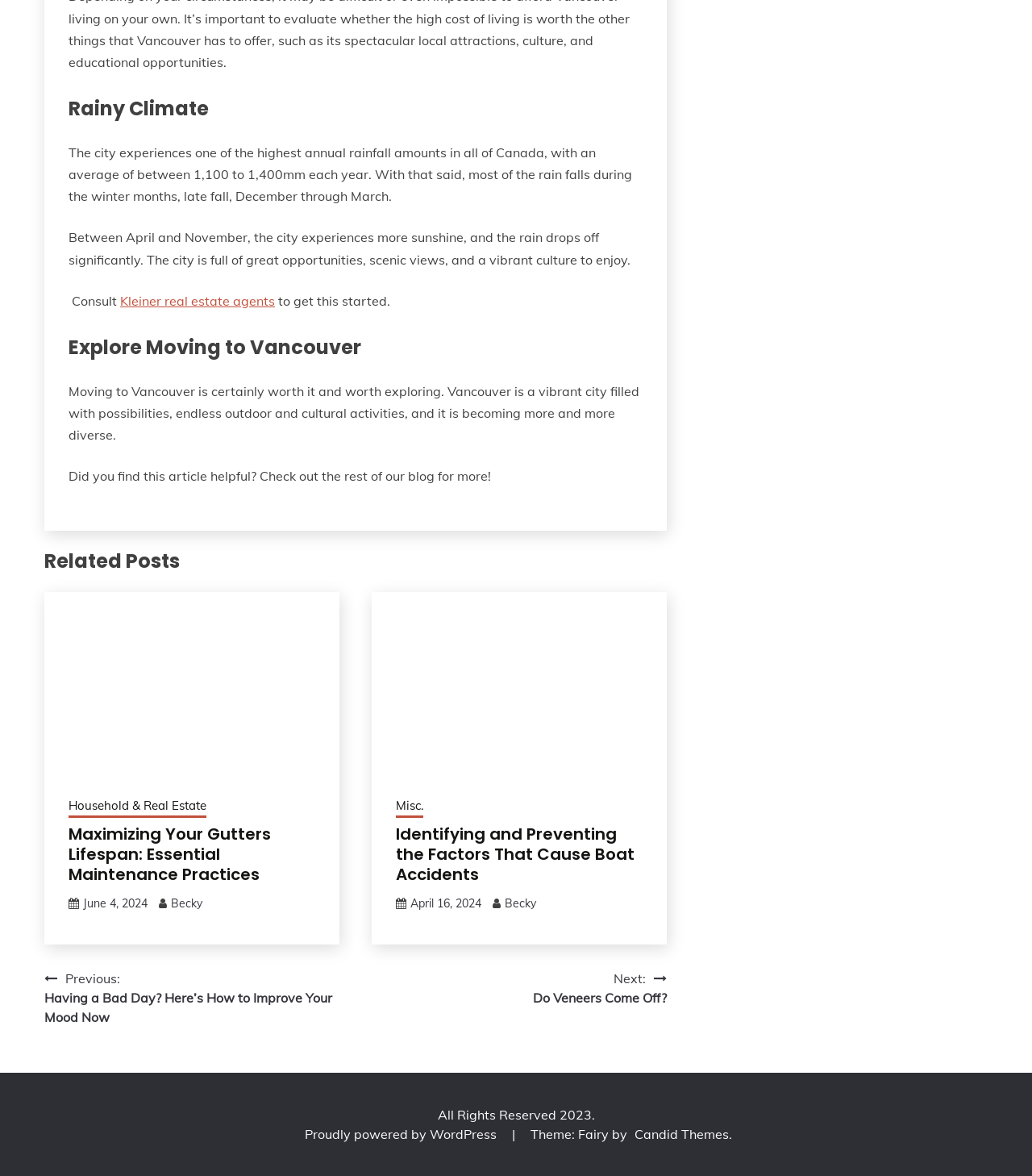Determine the bounding box coordinates of the clickable element to achieve the following action: 'Go to 'Previous: Having a Bad Day? Here’s How to Improve Your Mood Now''. Provide the coordinates as four float values between 0 and 1, formatted as [left, top, right, bottom].

[0.043, 0.823, 0.344, 0.873]